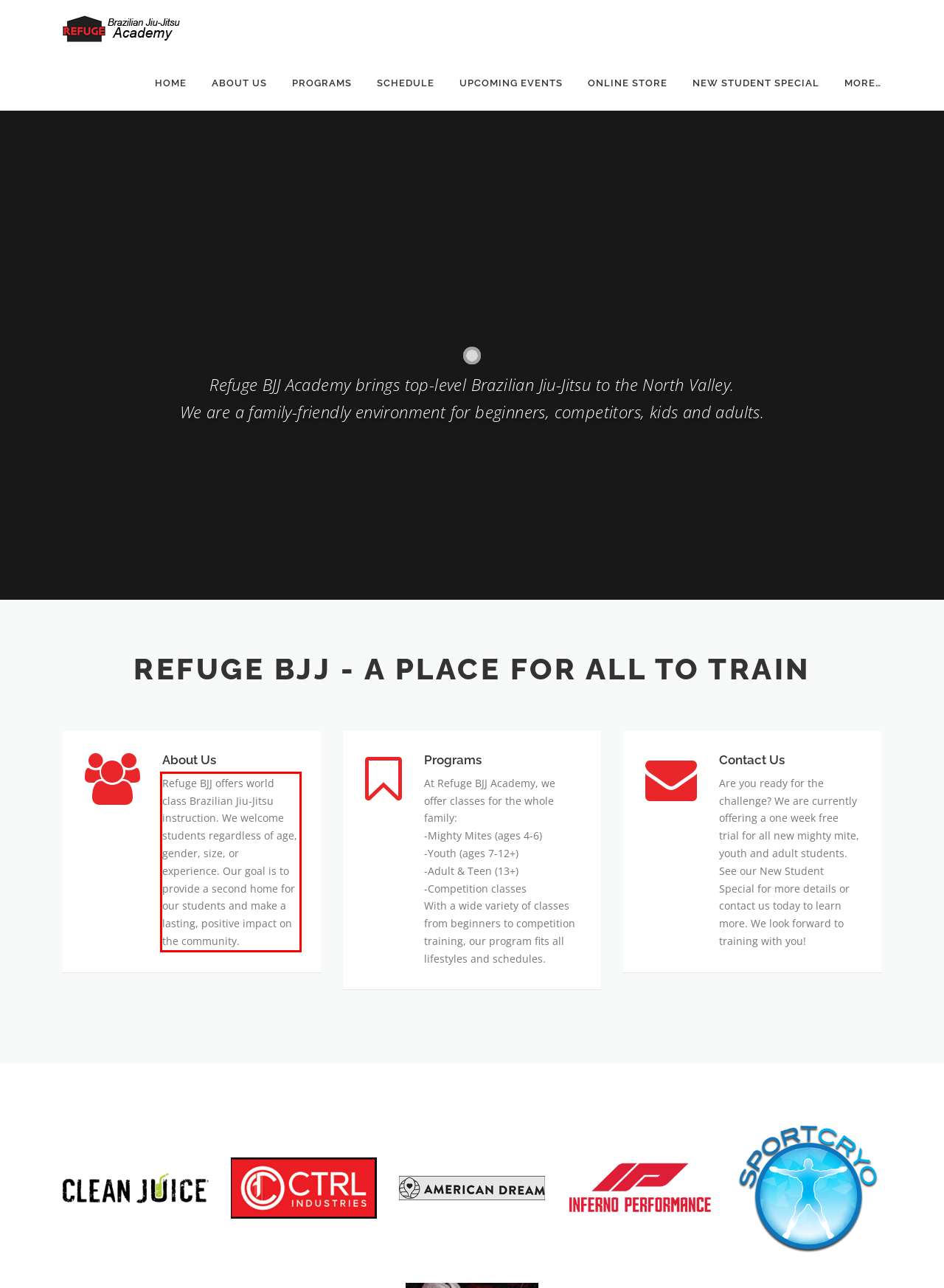You have a screenshot of a webpage with a red bounding box. Use OCR to generate the text contained within this red rectangle.

Refuge BJJ offers world class Brazilian Jiu-Jitsu instruction. We welcome students regardless of age, gender, size, or experience. Our goal is to provide a second home for our students and make a lasting, positive impact on the community.